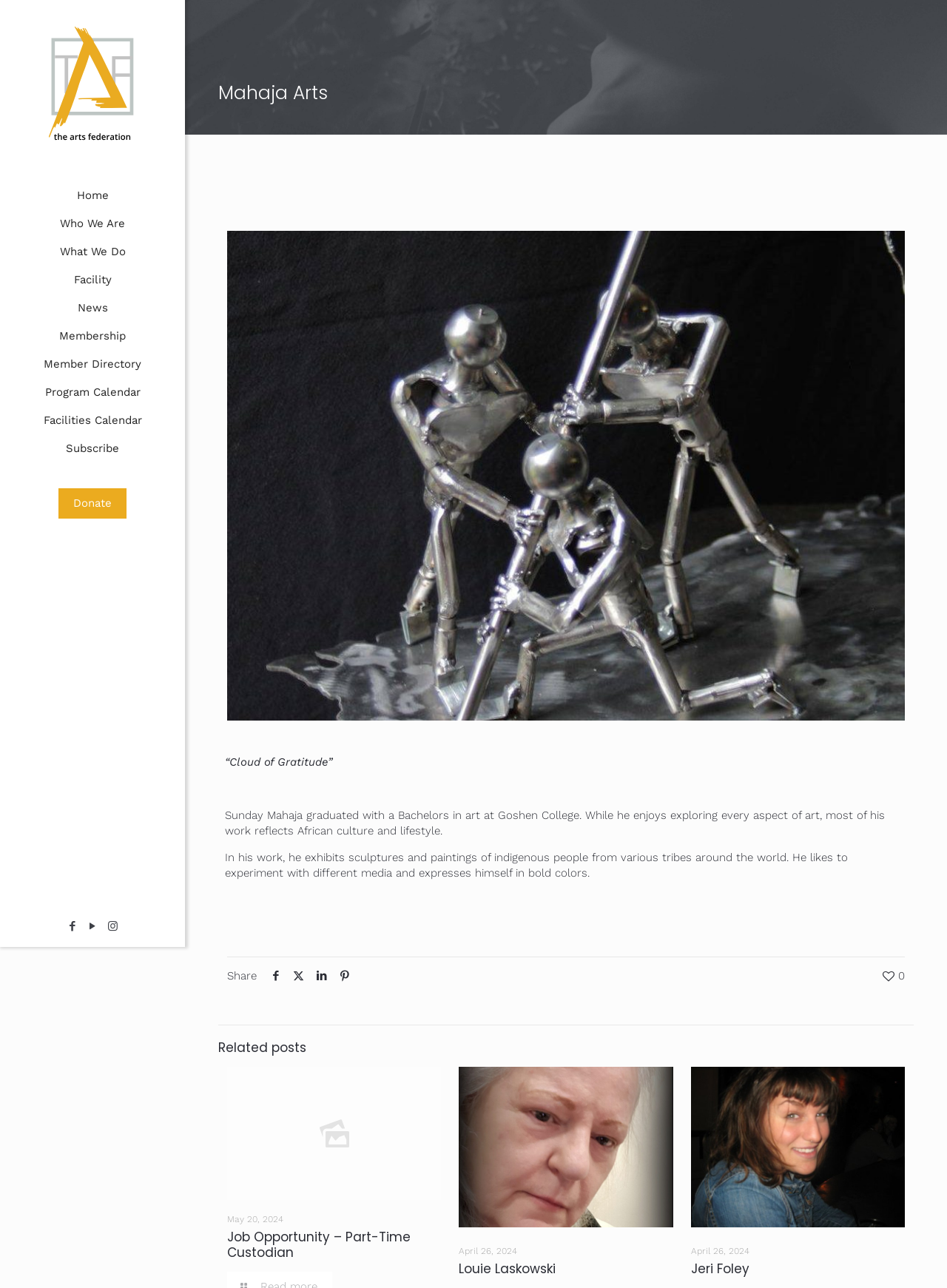Please specify the bounding box coordinates in the format (top-left x, top-left y, bottom-right x, bottom-right y), with values ranging from 0 to 1. Identify the bounding box for the UI component described as follows: Membership

[0.0, 0.25, 0.195, 0.272]